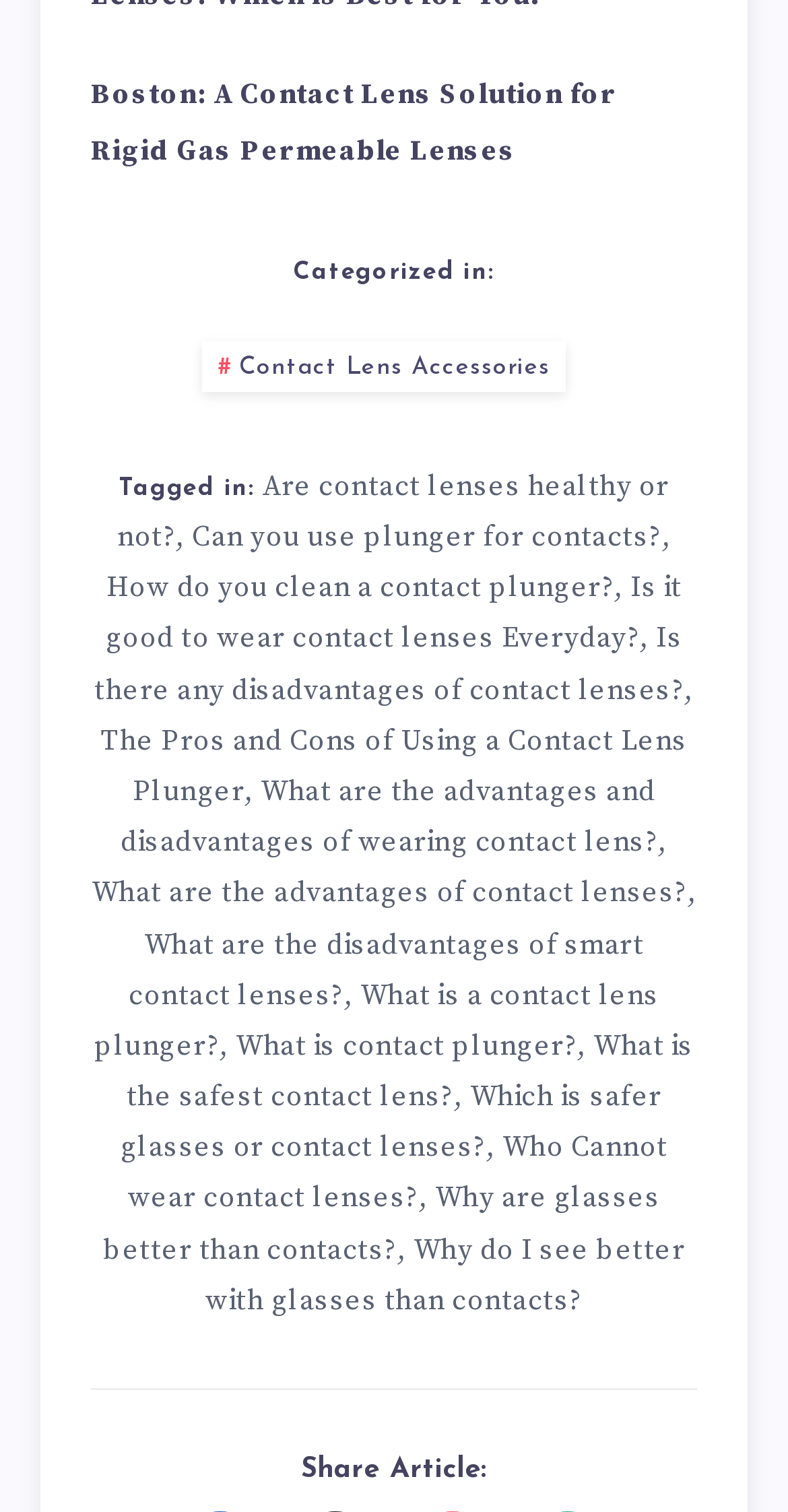Please reply to the following question with a single word or a short phrase:
What is the category of the article?

Contact Lens Accessories